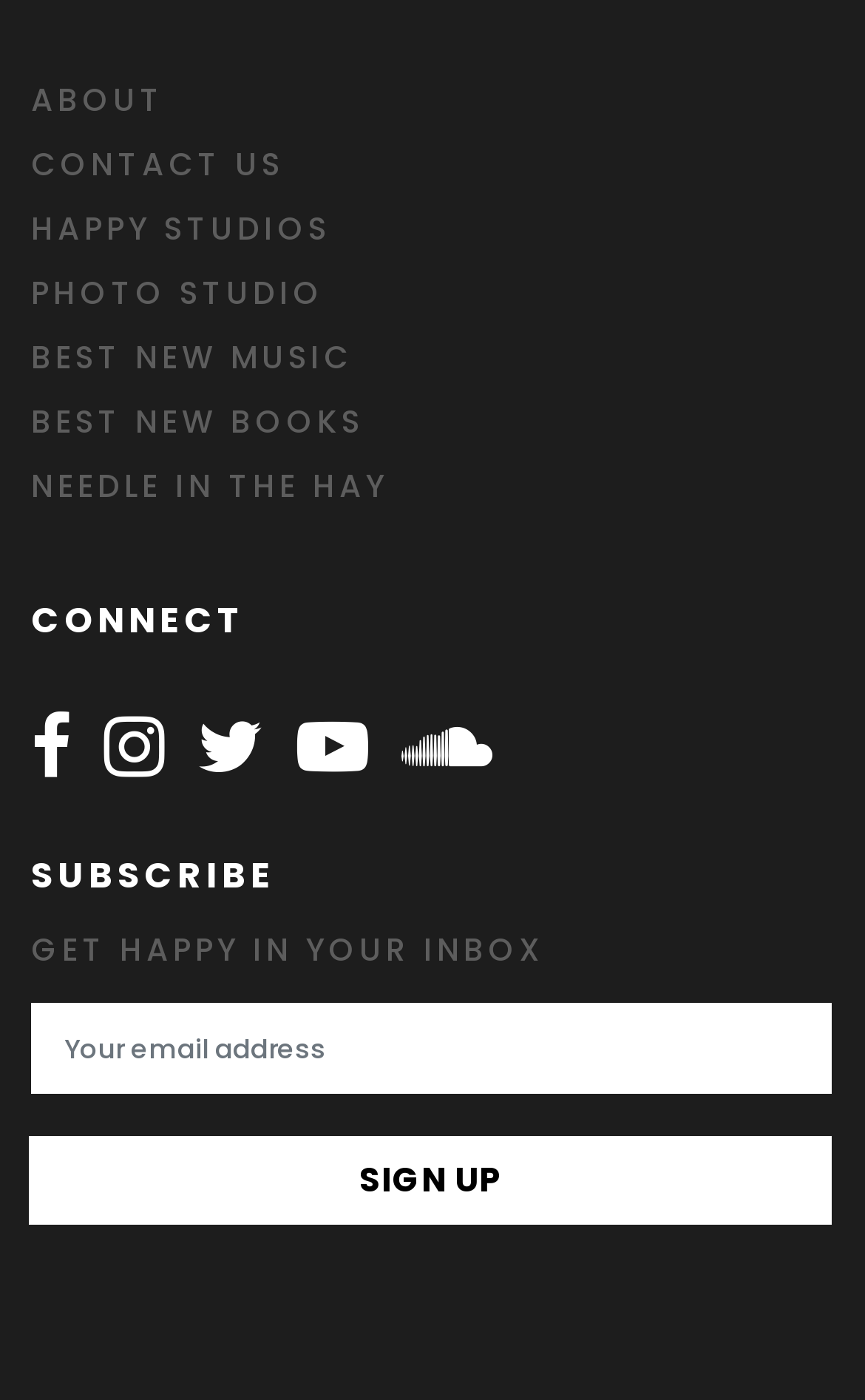Using the provided description PHOTO STUDIO, find the bounding box coordinates for the UI element. Provide the coordinates in (top-left x, top-left y, bottom-right x, bottom-right y) format, ensuring all values are between 0 and 1.

[0.036, 0.187, 0.962, 0.233]